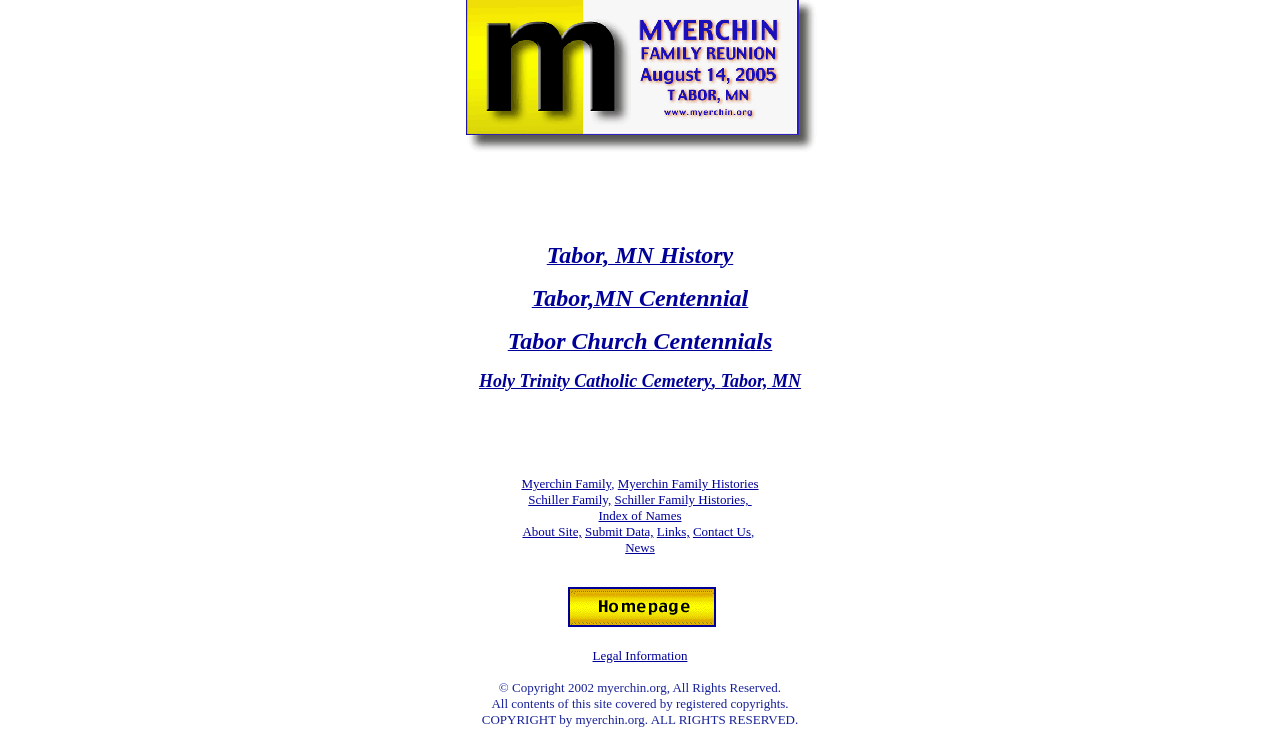Given the element description Contact Us, predict the bounding box coordinates for the UI element in the webpage screenshot. The format should be (top-left x, top-left y, bottom-right x, bottom-right y), and the values should be between 0 and 1.

[0.541, 0.712, 0.587, 0.732]